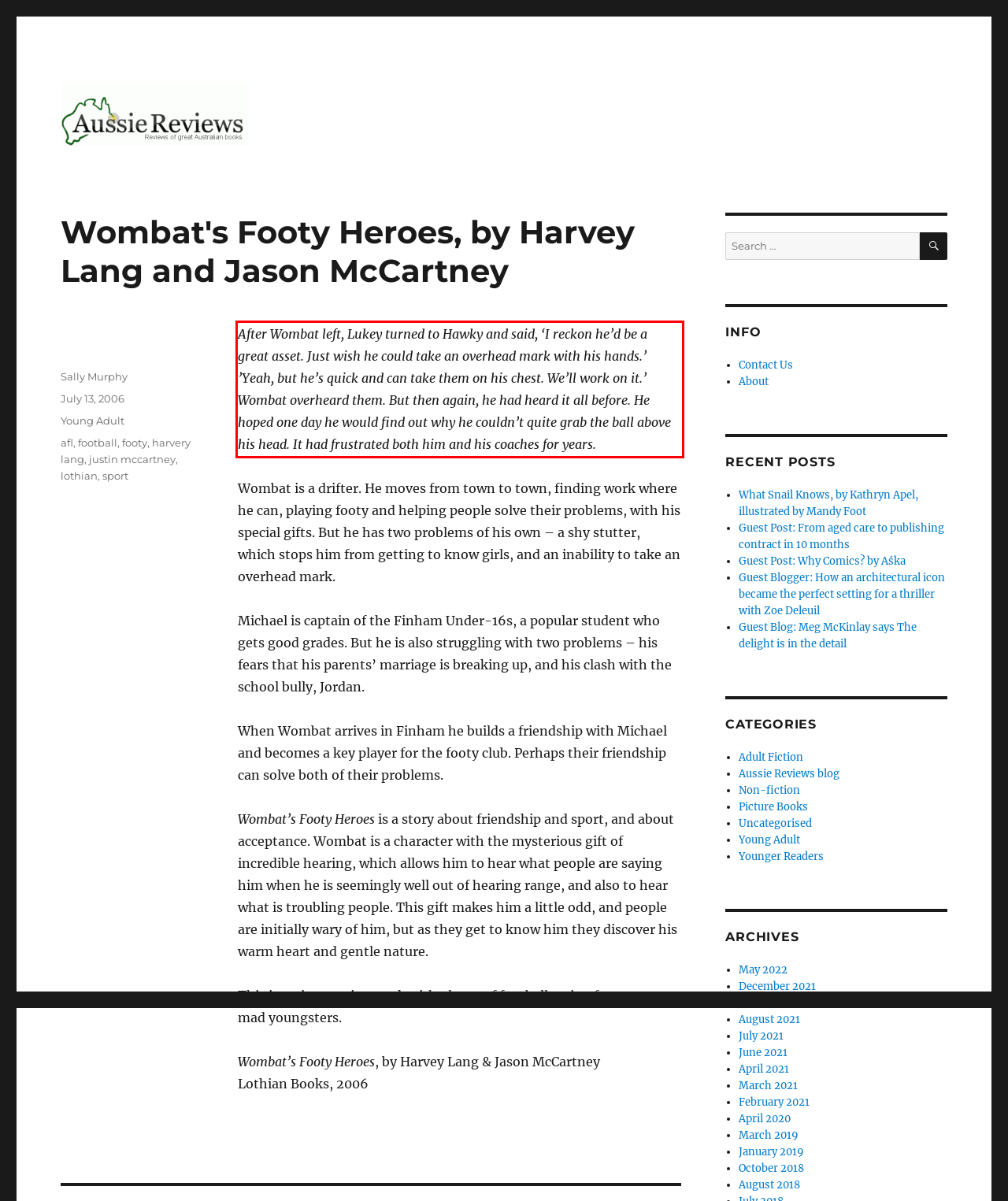Please examine the webpage screenshot and extract the text within the red bounding box using OCR.

After Wombat left, Lukey turned to Hawky and said, ‘I reckon he’d be a great asset. Just wish he could take an overhead mark with his hands.’ ’Yeah, but he’s quick and can take them on his chest. We’ll work on it.’ Wombat overheard them. But then again, he had heard it all before. He hoped one day he would find out why he couldn’t quite grab the ball above his head. It had frustrated both him and his coaches for years.